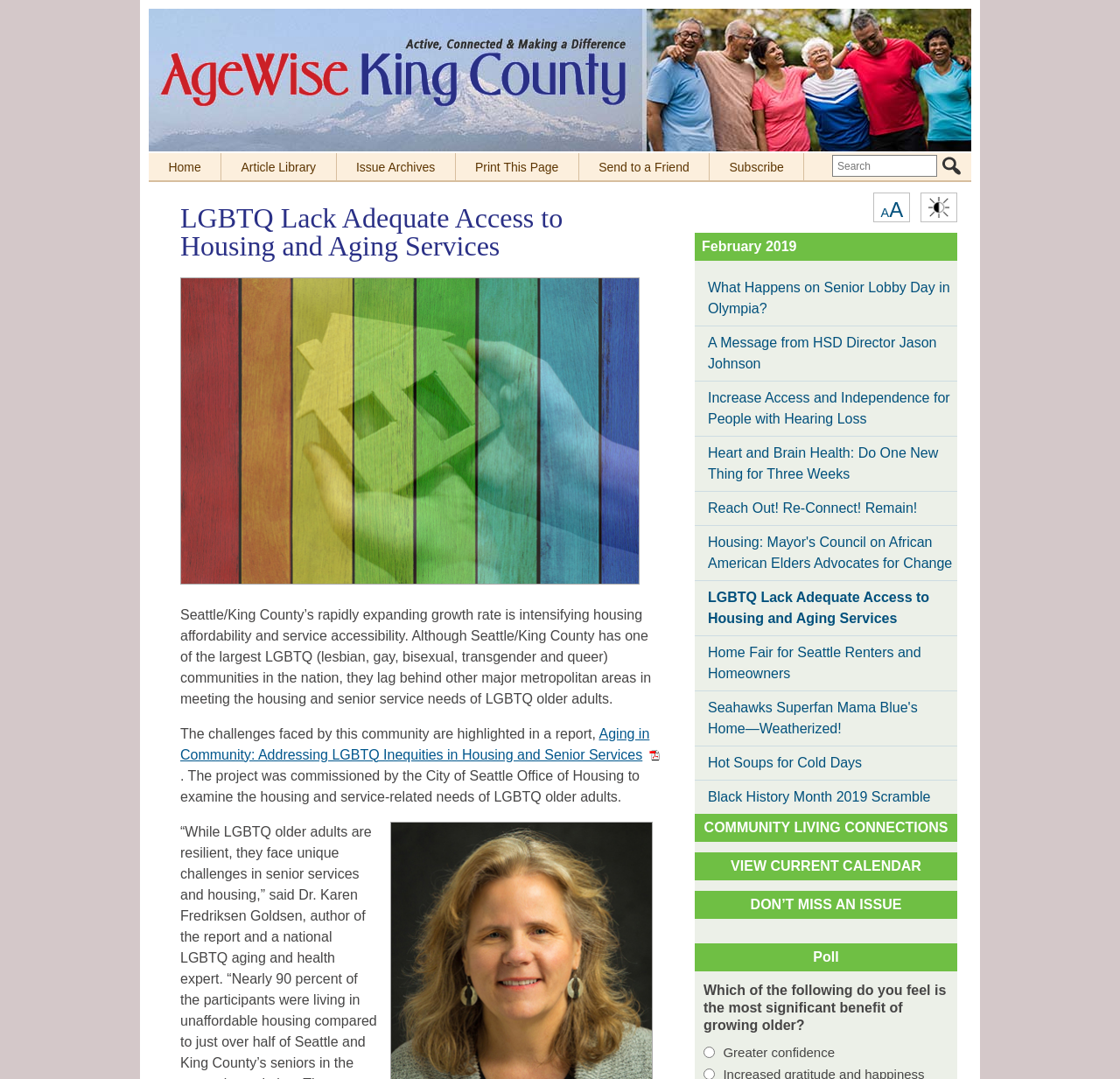Using the information from the screenshot, answer the following question thoroughly:
How many links are available in the top navigation menu?

The top navigation menu is located at the top of the webpage, and it contains 5 links: 'Home', 'Article Library', 'Issues Archives', 'Subscribe', and a search box. These links provide users with quick access to different sections of the website.